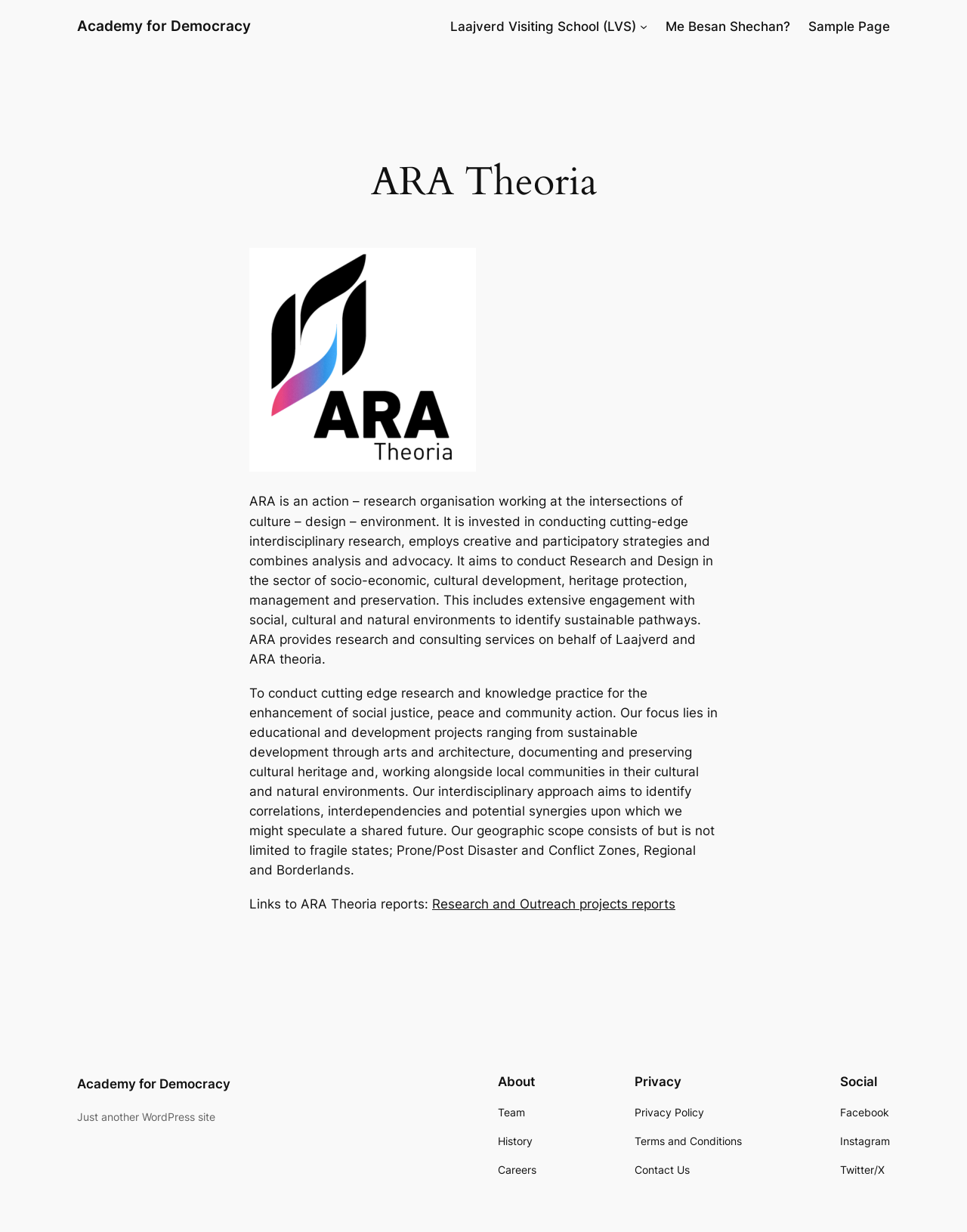Identify the bounding box coordinates for the UI element mentioned here: "Facebook". Provide the coordinates as four float values between 0 and 1, i.e., [left, top, right, bottom].

[0.868, 0.896, 0.919, 0.91]